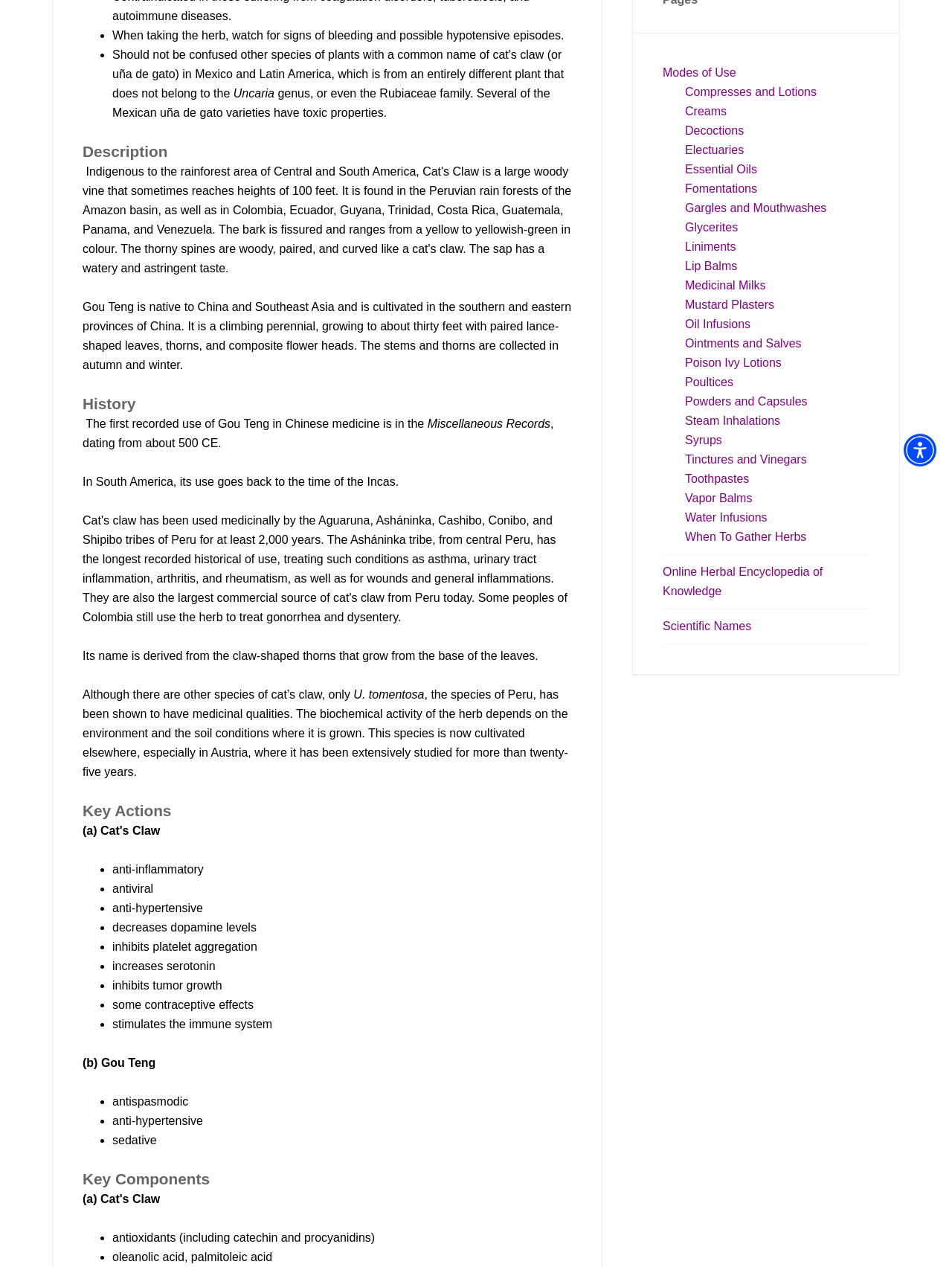Please find the bounding box coordinates (top-left x, top-left y, bottom-right x, bottom-right y) in the screenshot for the UI element described as follows: WordPress

None